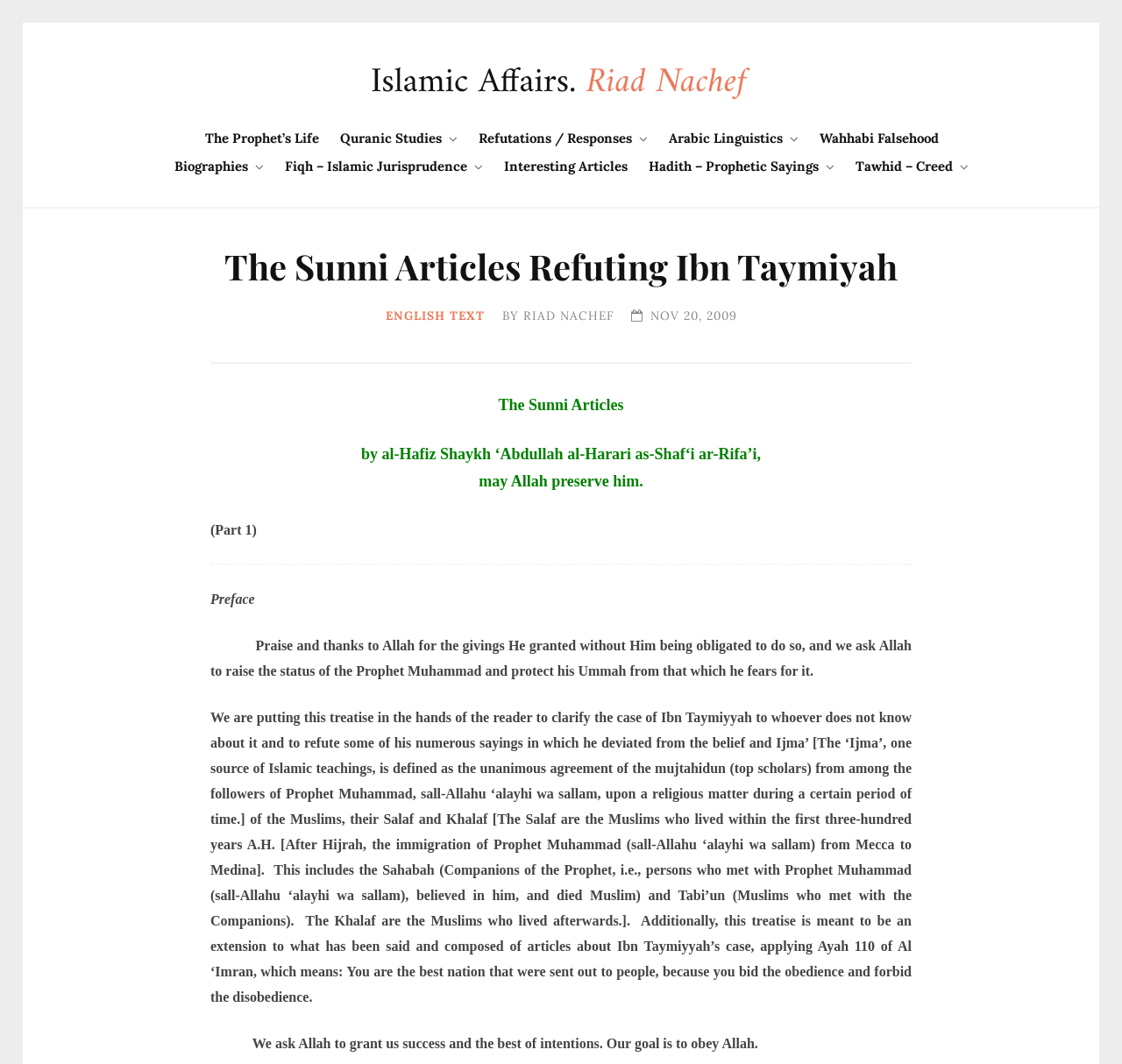Determine the bounding box coordinates for the HTML element described here: "Refutations / Responses".

[0.407, 0.117, 0.563, 0.143]